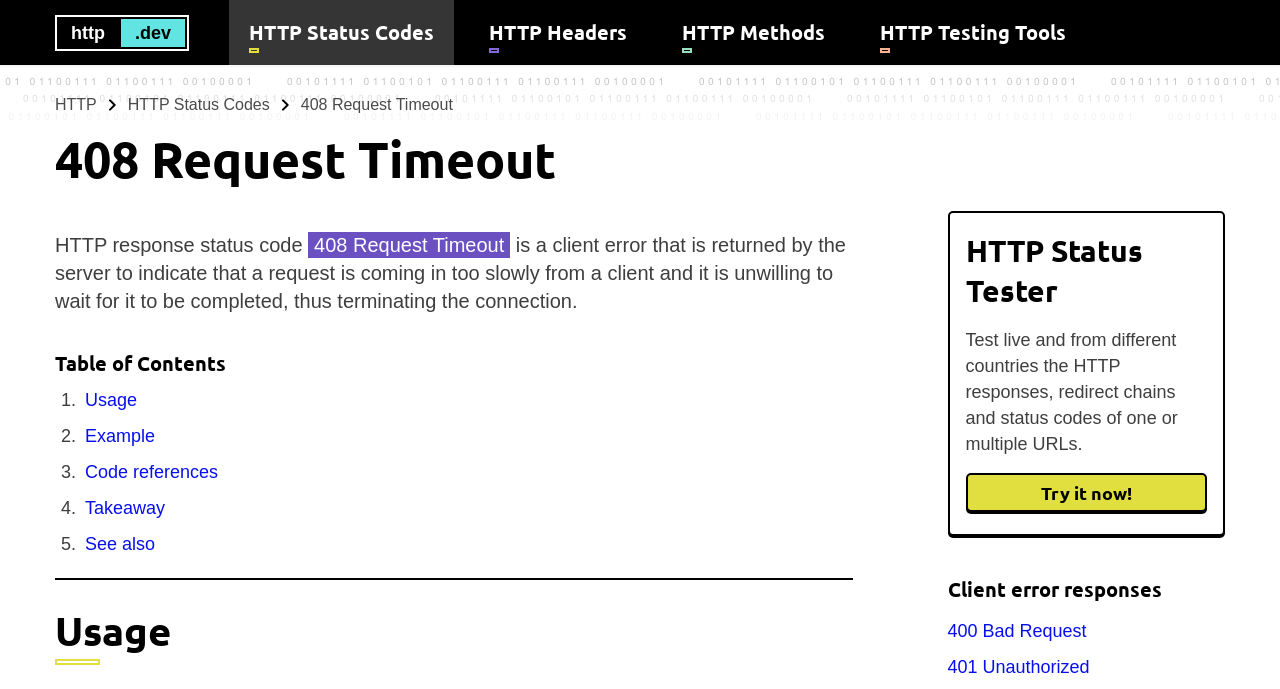Please identify and generate the text content of the webpage's main heading.

408 Request Timeout